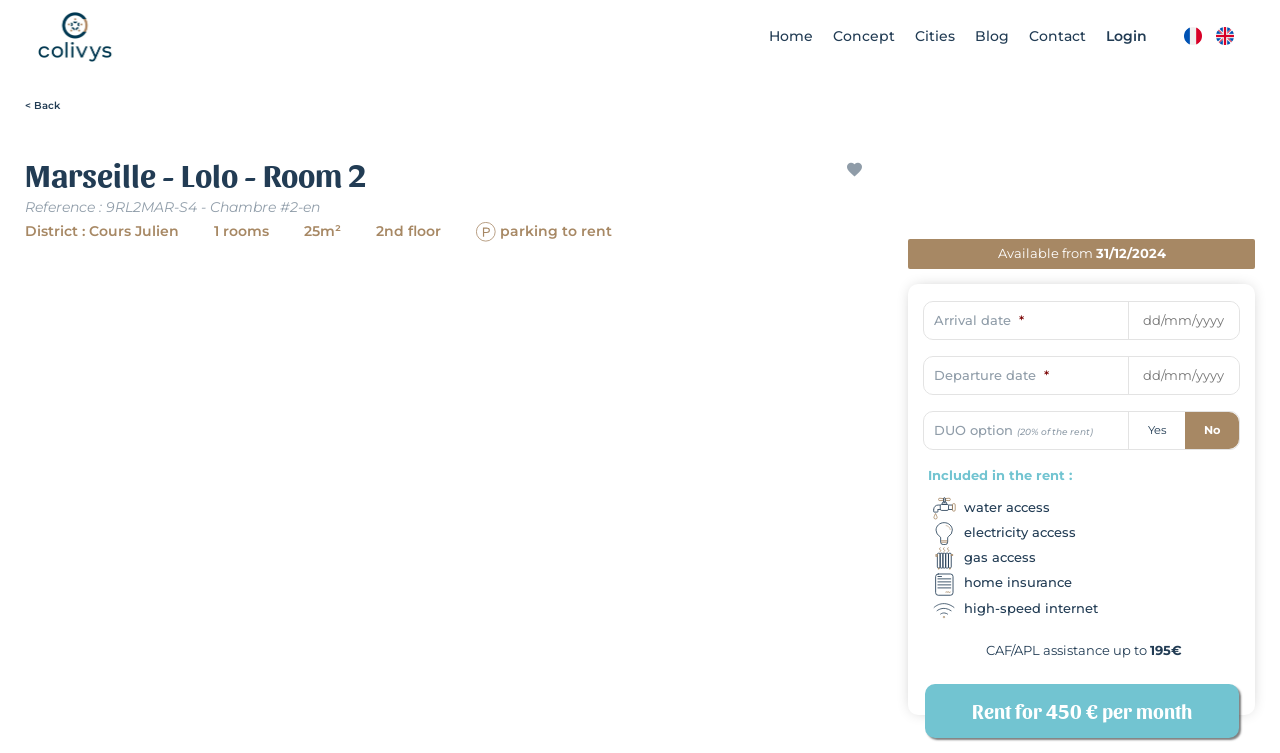Provide a short, one-word or phrase answer to the question below:
What is the reference of the room?

9RL2MAR-S4